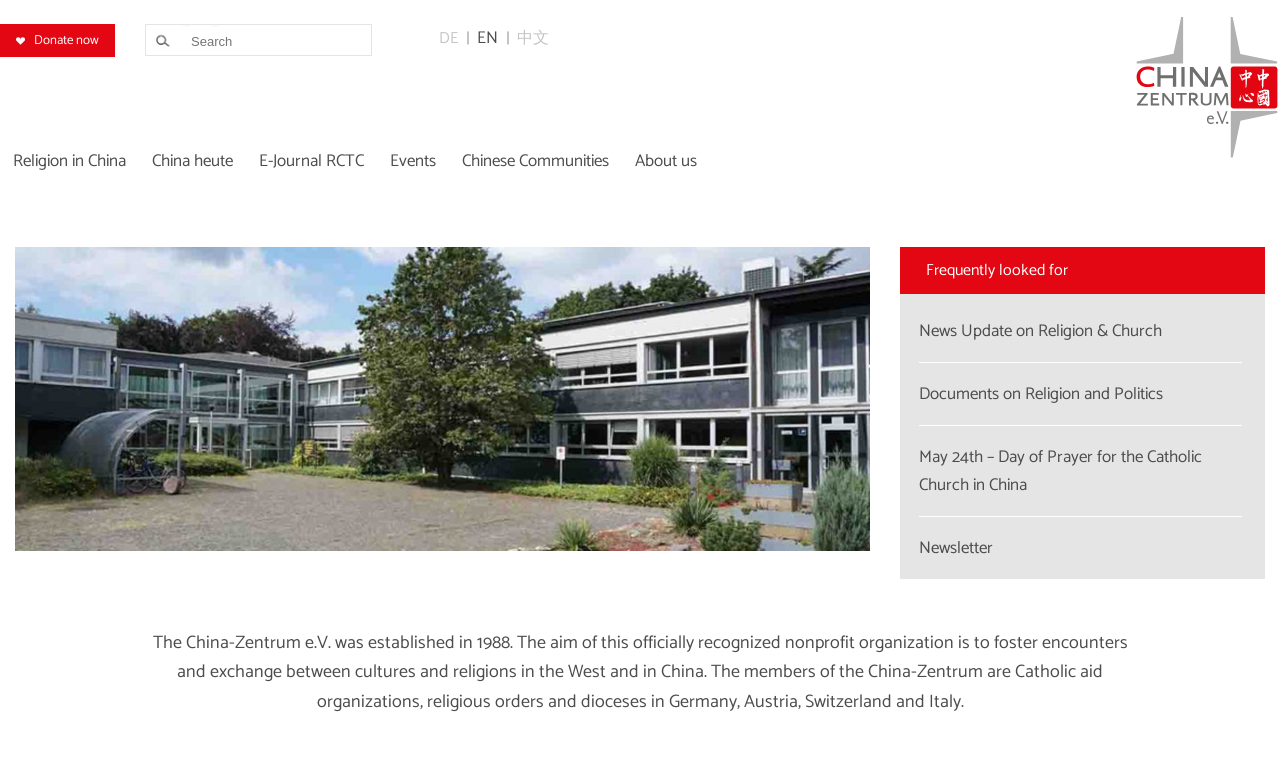Identify the bounding box for the UI element specified in this description: "Donate now". The coordinates must be four float numbers between 0 and 1, formatted as [left, top, right, bottom].

[0.0, 0.031, 0.09, 0.073]